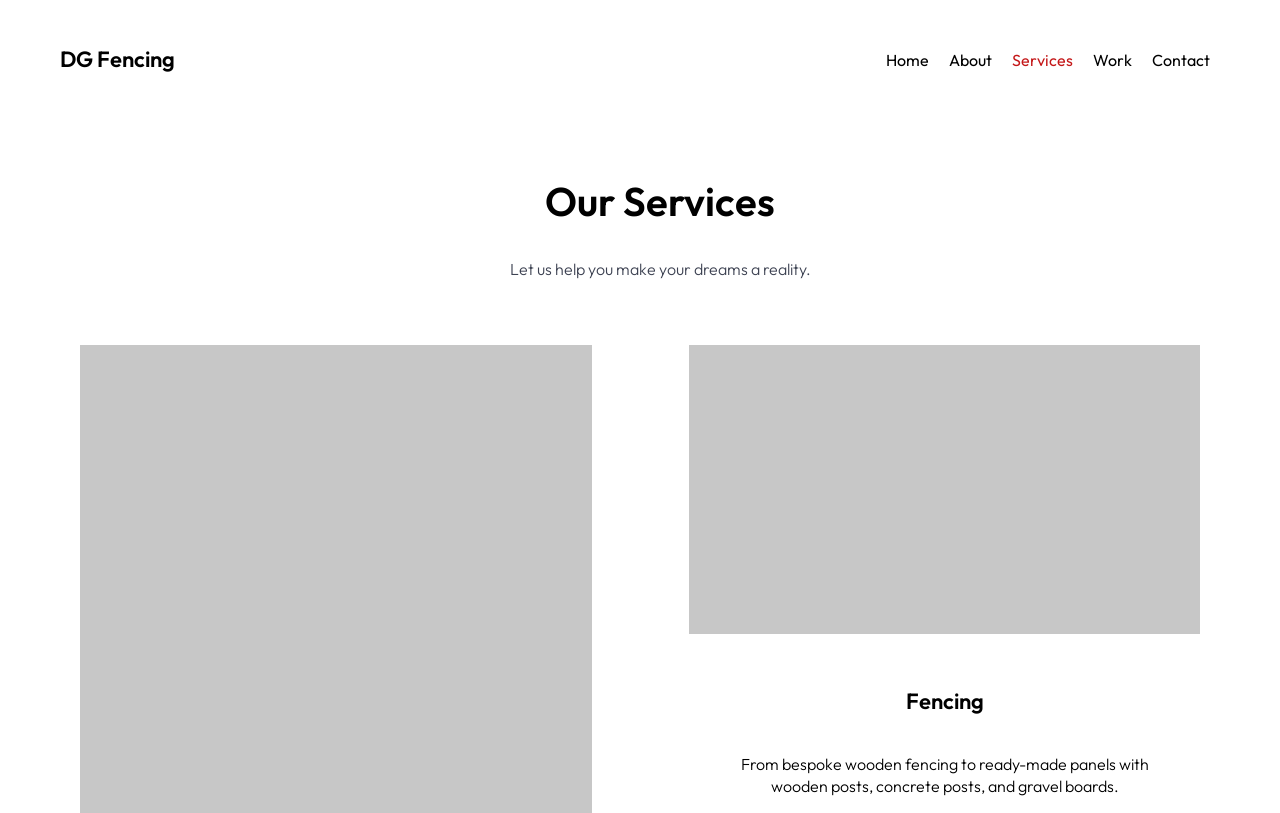What is the main service offered by DG Fencing?
Using the picture, provide a one-word or short phrase answer.

Fencing